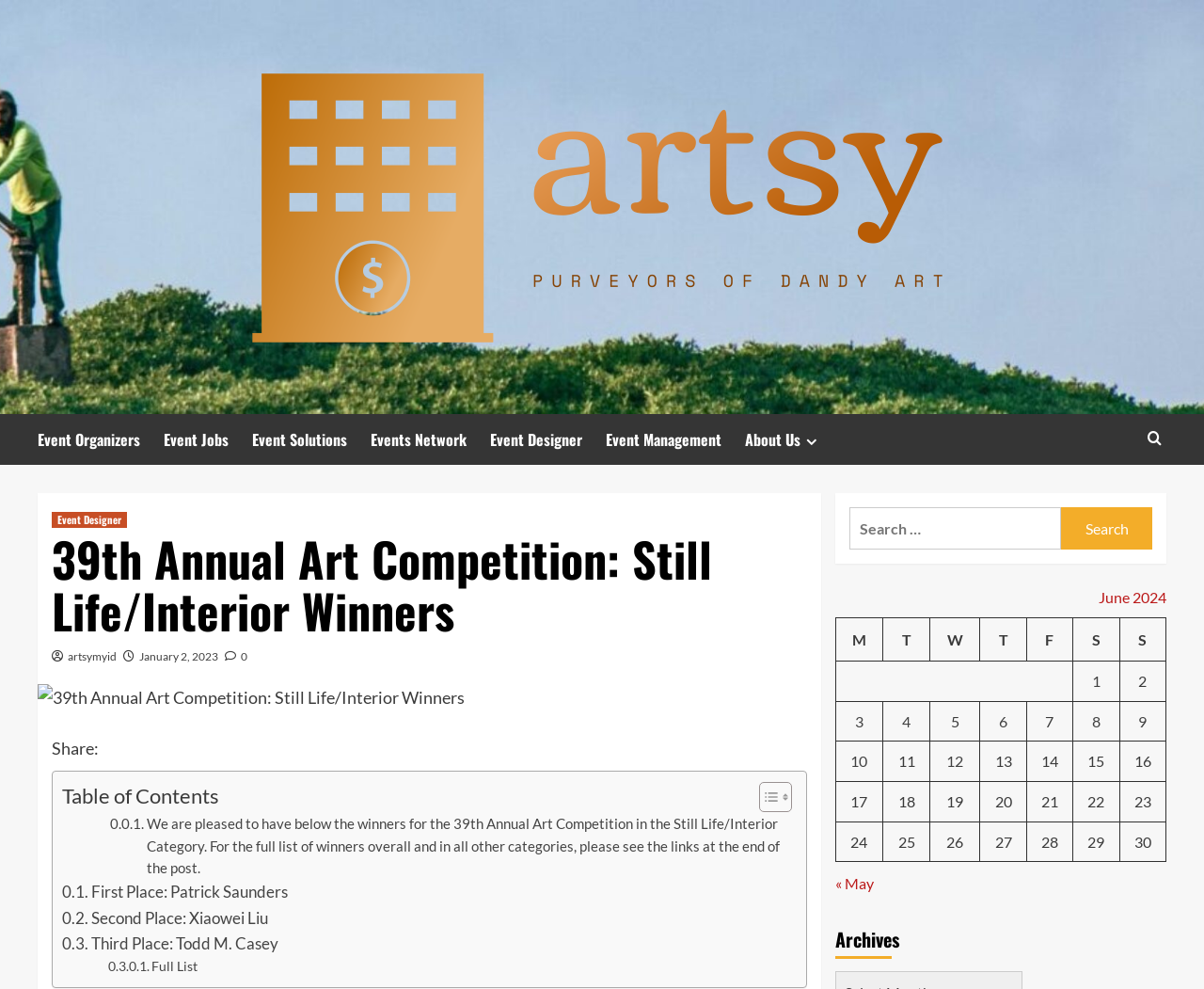Offer an extensive depiction of the webpage and its key elements.

The webpage is about the 39th Annual Art Competition, specifically showcasing the winners in the Still Life/Interior Category. At the top, there is a header with the title "39th Annual Art Competition: Still Life/Interior Winners" and a link to "artsy" with an accompanying image. Below the header, there are several links to related pages, including "Event Organizers", "Event Jobs", and "About Us".

On the left side of the page, there is a search bar with a button and a placeholder text "Search for:". Below the search bar, there is a table with a calendar for June 2024, displaying dates and corresponding posts.

The main content of the page is a list of winners, with their names and ranks (First Place, Second Place, Third Place, etc.) displayed as links. The list is preceded by a brief introduction and followed by a link to the full list of winners.

There are also several other elements on the page, including a "Share:" button, a table of contents, and a link to toggle the table of contents. At the bottom of the page, there is a footer with a copyright symbol and some other information.